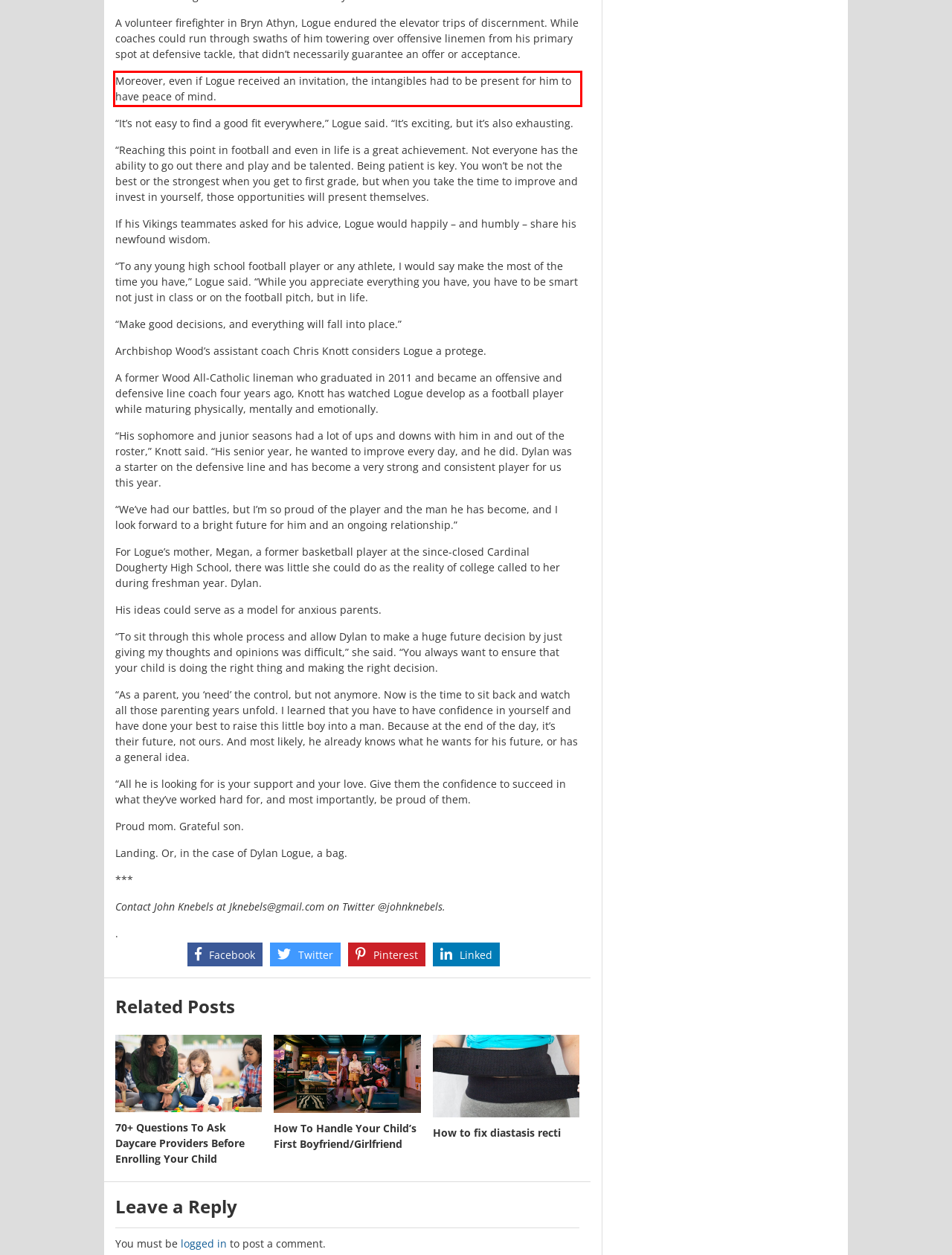You are provided with a webpage screenshot that includes a red rectangle bounding box. Extract the text content from within the bounding box using OCR.

Moreover, even if Logue received an invitation, the intangibles had to be present for him to have peace of mind.